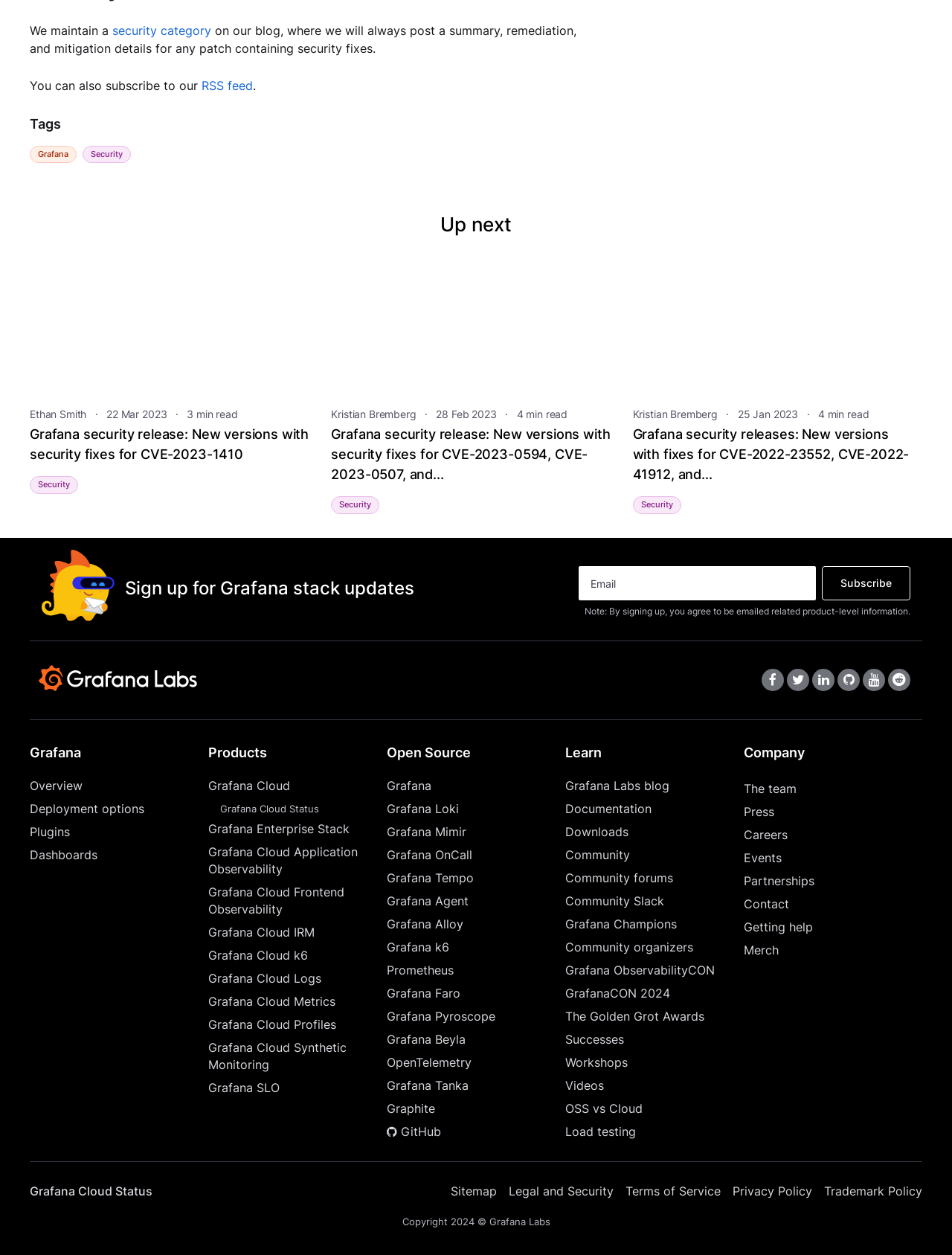What is the category of the blog posts?
Please provide a comprehensive answer based on the visual information in the image.

Based on the webpage, I can see that the blog posts are categorized under 'Security' as there are multiple links with 'Security' in their text, such as 'Grafana security release: New versions with security fixes for CVE-2023-1410'.